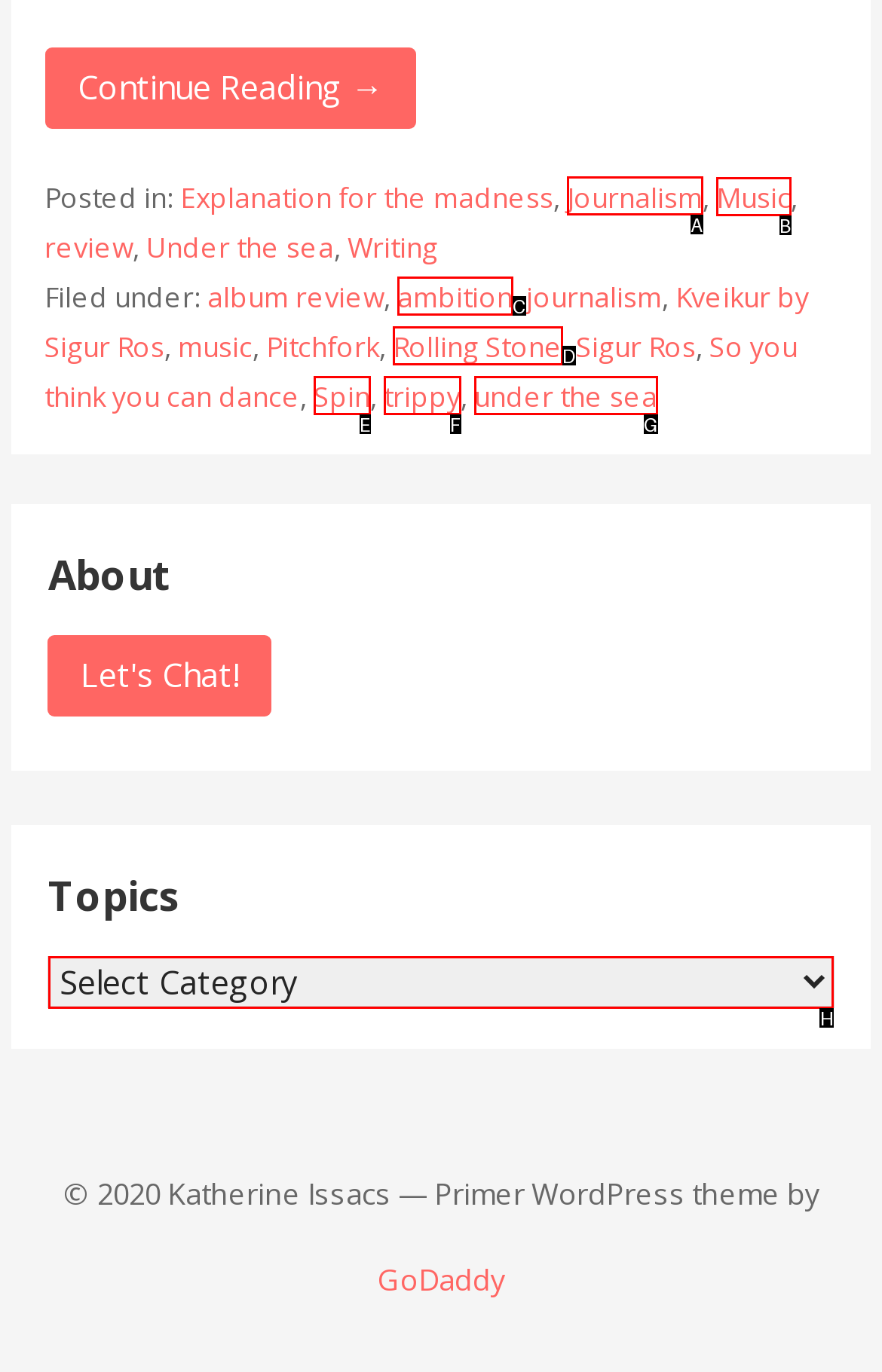Tell me which UI element to click to fulfill the given task: Select 'Journalism' from the topics. Respond with the letter of the correct option directly.

A